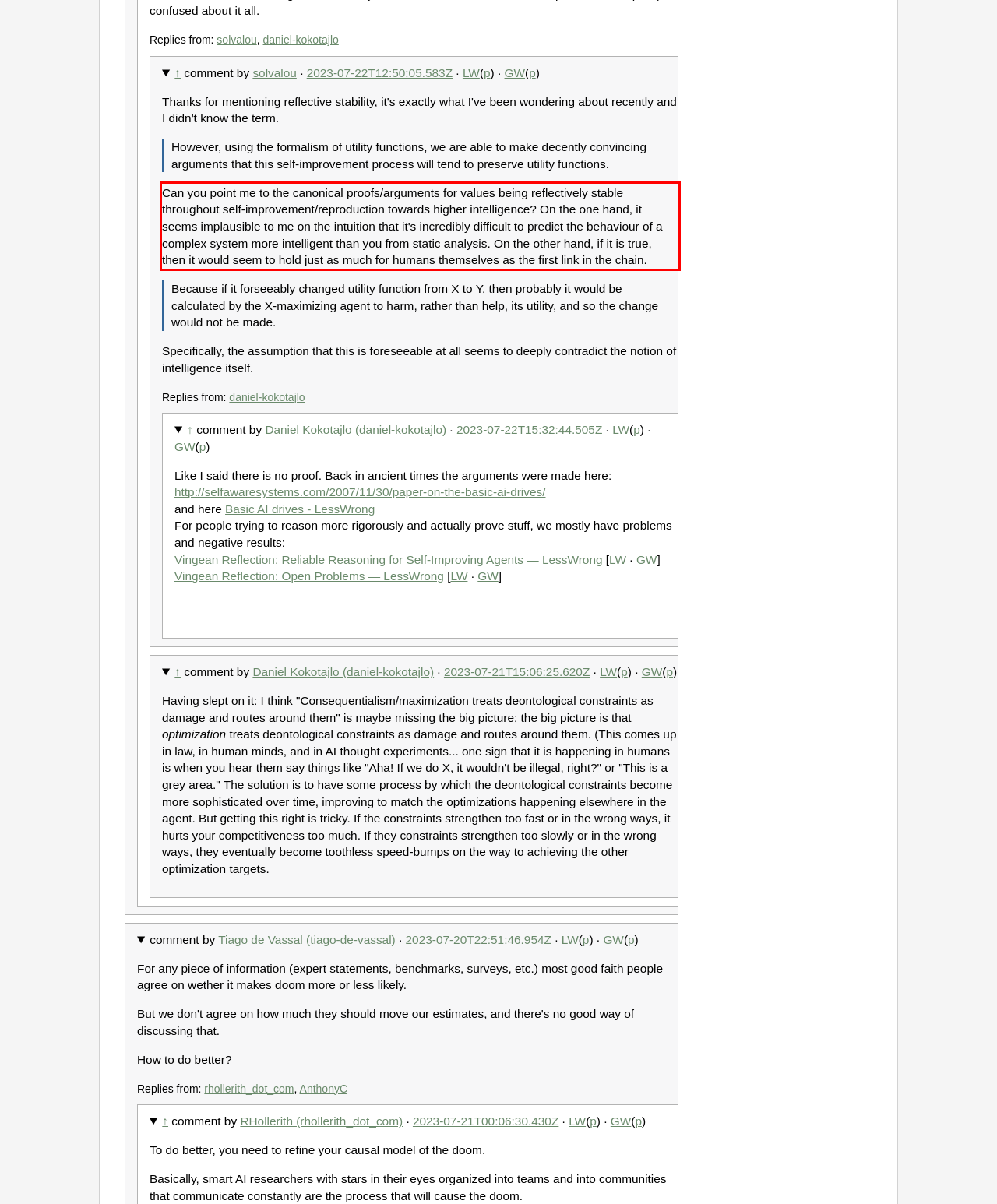Please extract the text content from the UI element enclosed by the red rectangle in the screenshot.

Can you point me to the canonical proofs/arguments for values being reflectively stable throughout self-improvement/reproduction towards higher intelligence? On the one hand, it seems implausible to me on the intuition that it's incredibly difficult to predict the behaviour of a complex system more intelligent than you from static analysis. On the other hand, if it is true, then it would seem to hold just as much for humans themselves as the first link in the chain.